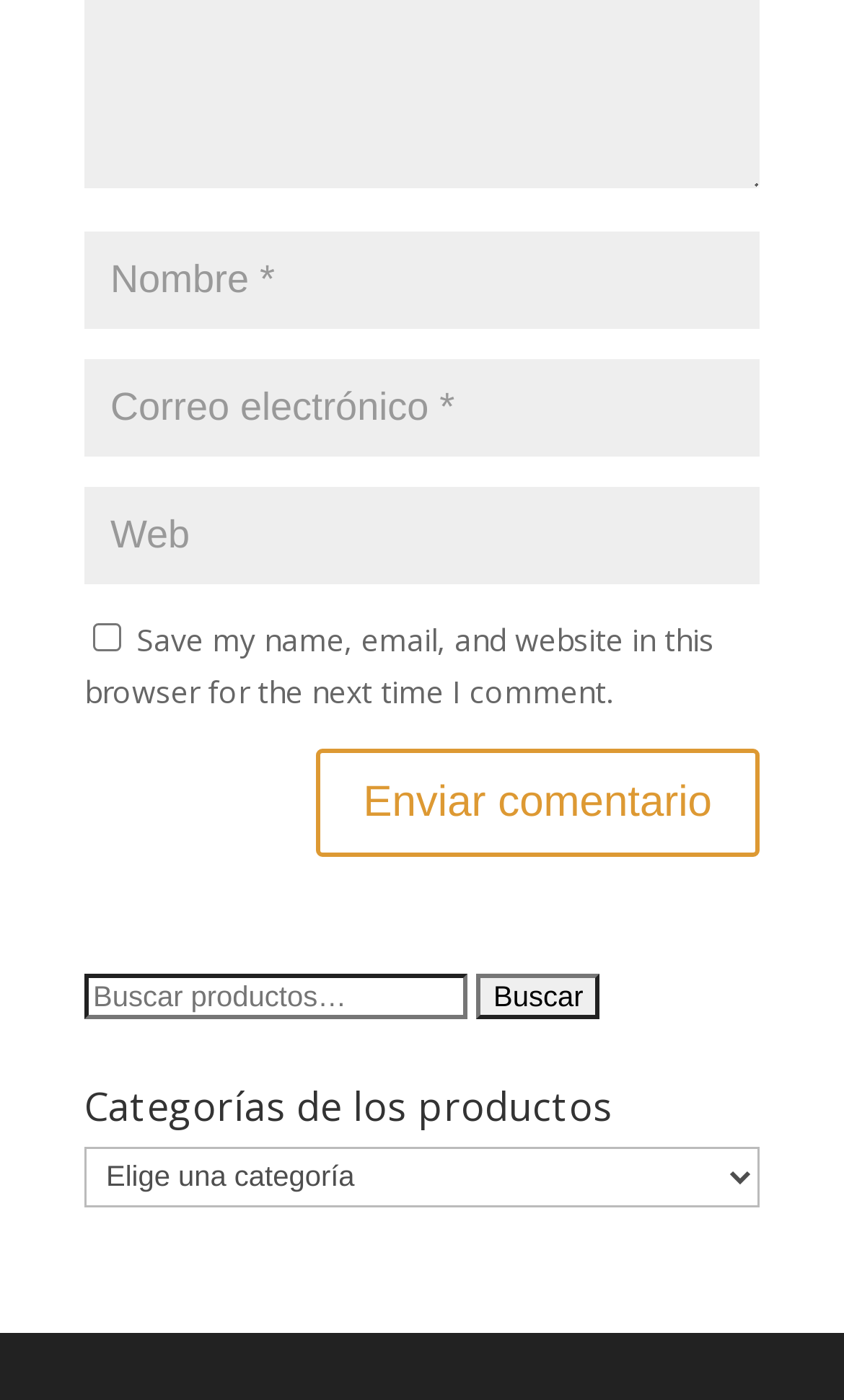What is the label of the first textbox?
Offer a detailed and exhaustive answer to the question.

The first textbox has a StaticText element 'Nombre *' as its label, indicating that it is a required field for the user's name.